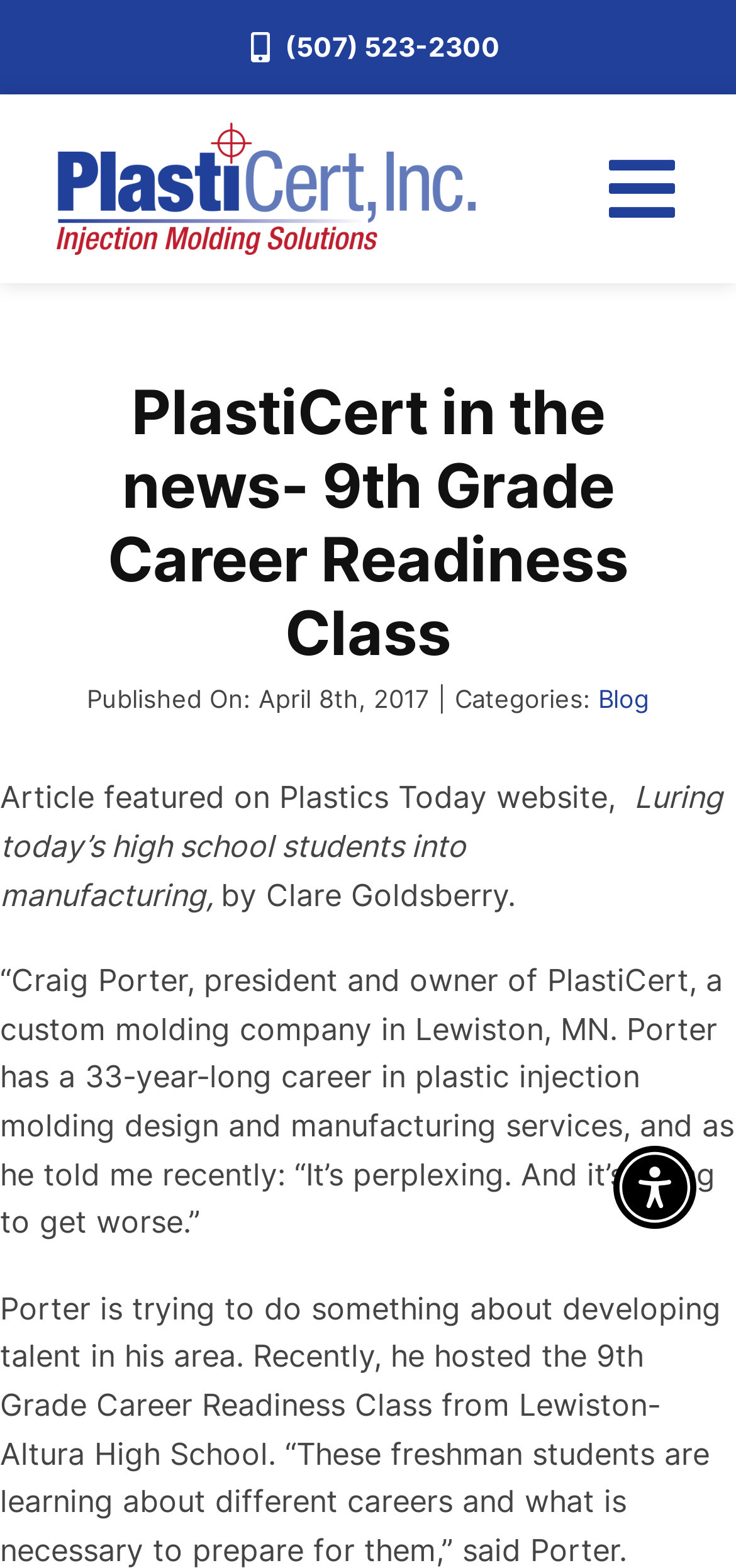Using the provided element description: "Blog", determine the bounding box coordinates of the corresponding UI element in the screenshot.

[0.813, 0.436, 0.882, 0.456]